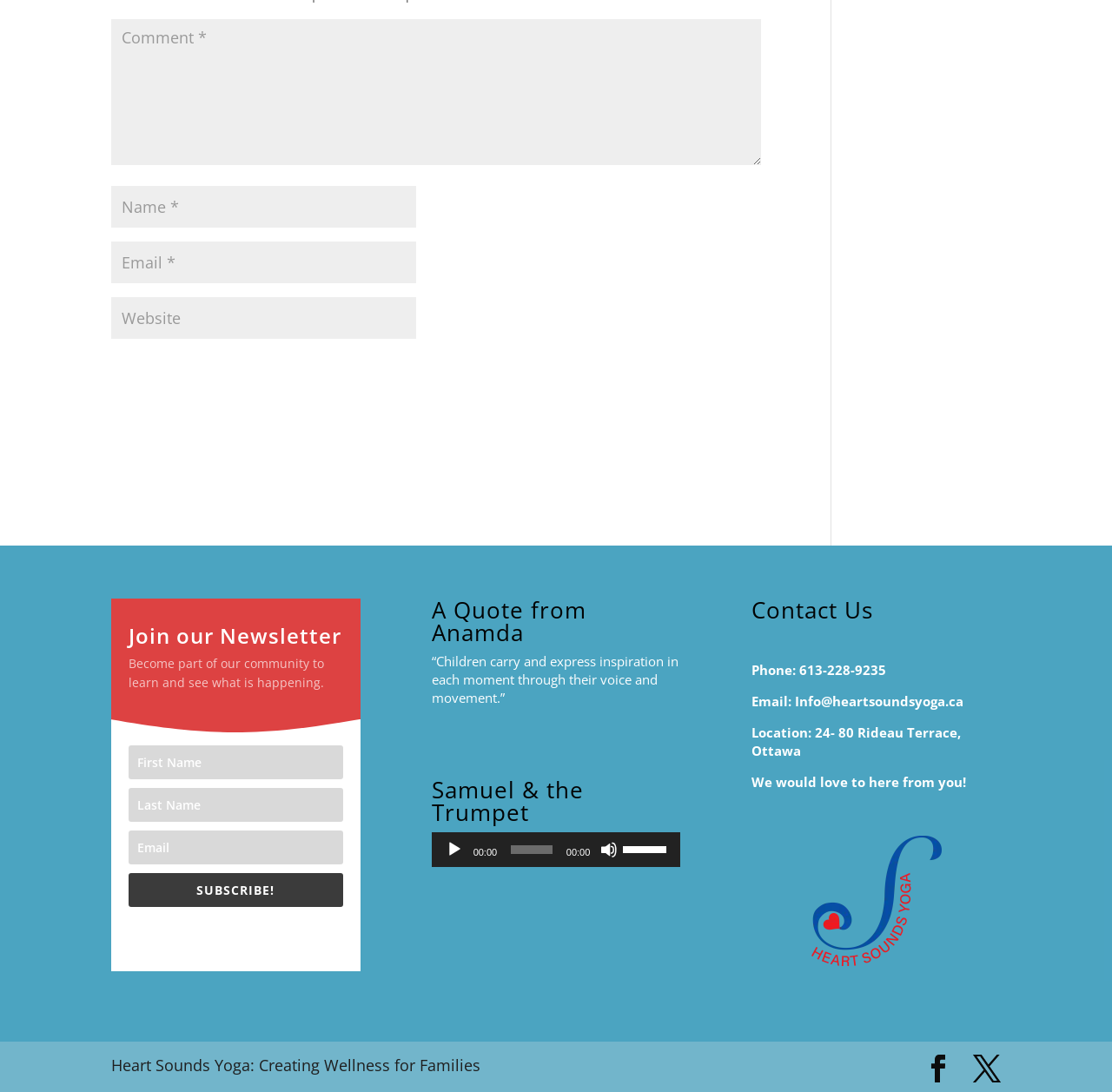Locate the bounding box of the UI element described by: "placeholder="Last Name"" in the given webpage screenshot.

[0.116, 0.721, 0.308, 0.752]